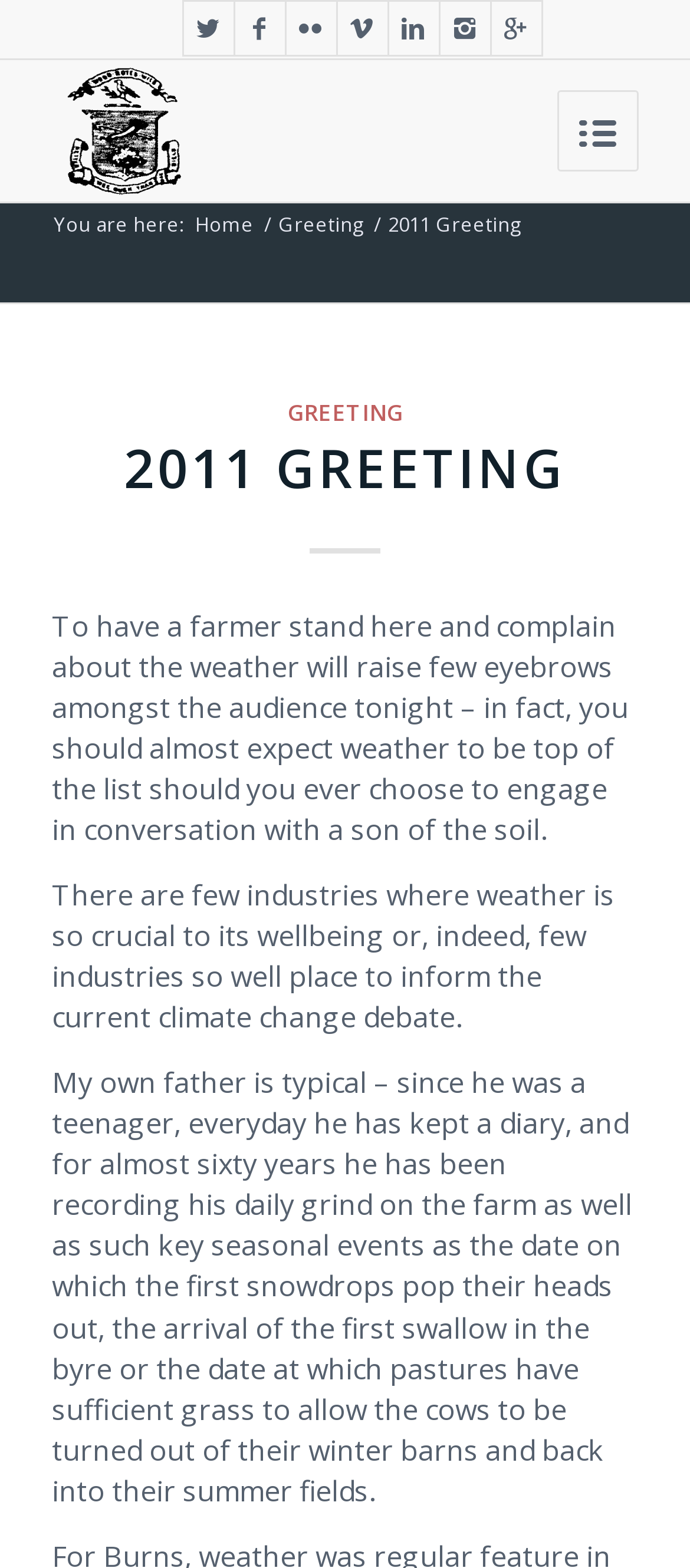How many paragraphs are there in the greeting?
Please analyze the image and answer the question with as much detail as possible.

The greeting section of the webpage contains 3 paragraphs of text, which are separated by line breaks and discuss the importance of weather to farming and the author's father's experience as a farmer.